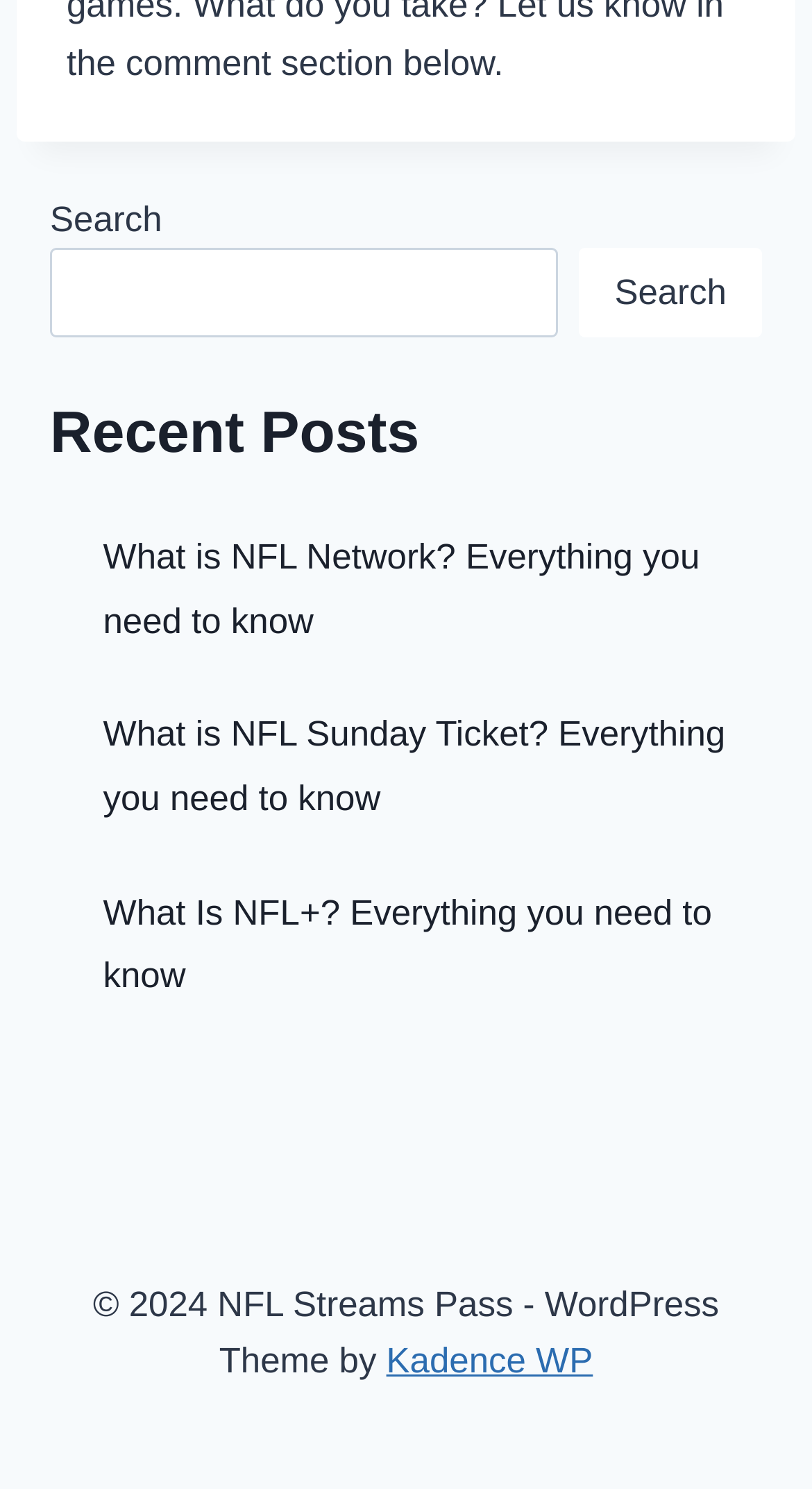Please examine the image and provide a detailed answer to the question: What is the purpose of the search box?

The search box is located at the top of the webpage with a 'Search' button next to it, indicating that it is used to search for content within the website.